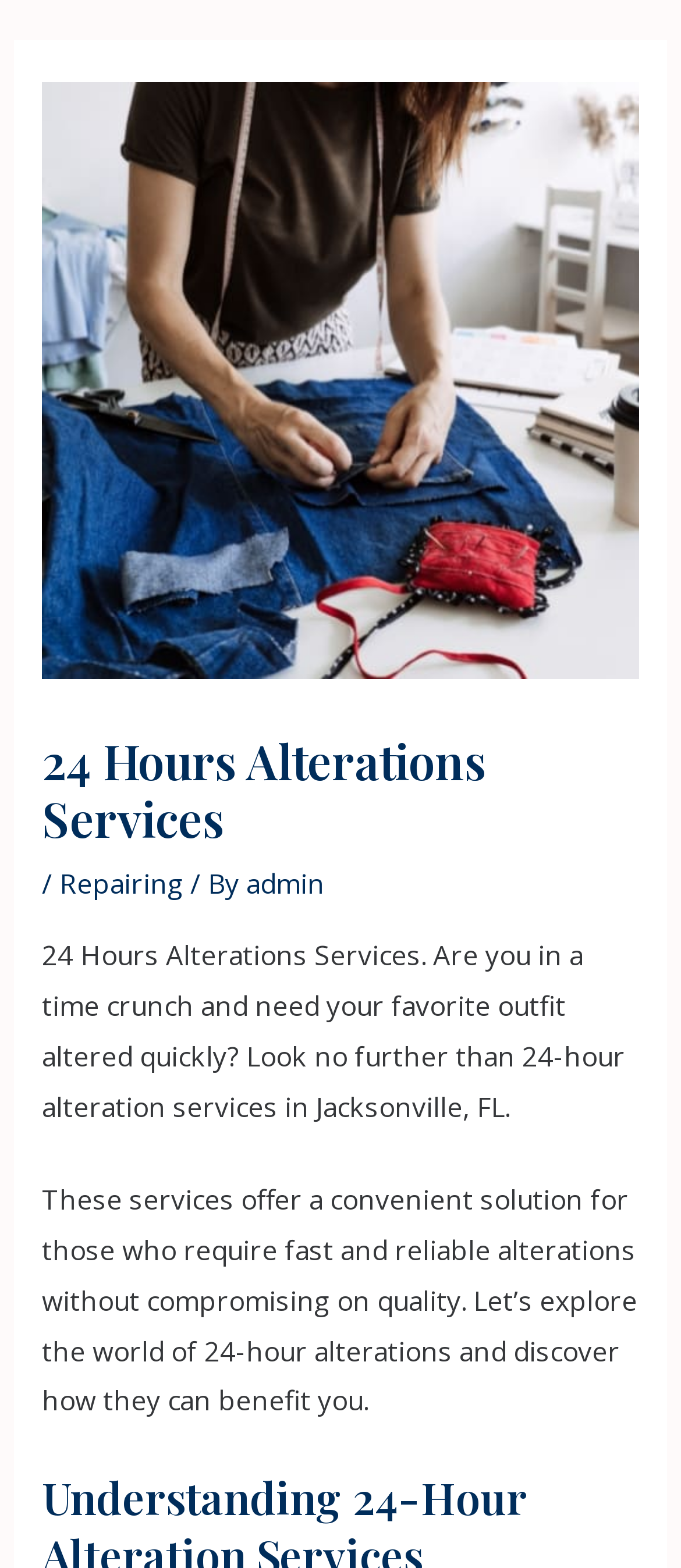Where are the 24-hour alteration services located?
Provide a detailed and well-explained answer to the question.

I found the answer by reading the text on the webpage, which mentions '24-hour alteration services in Jacksonville, FL'. This indicates that the services are located in Jacksonville, Florida.